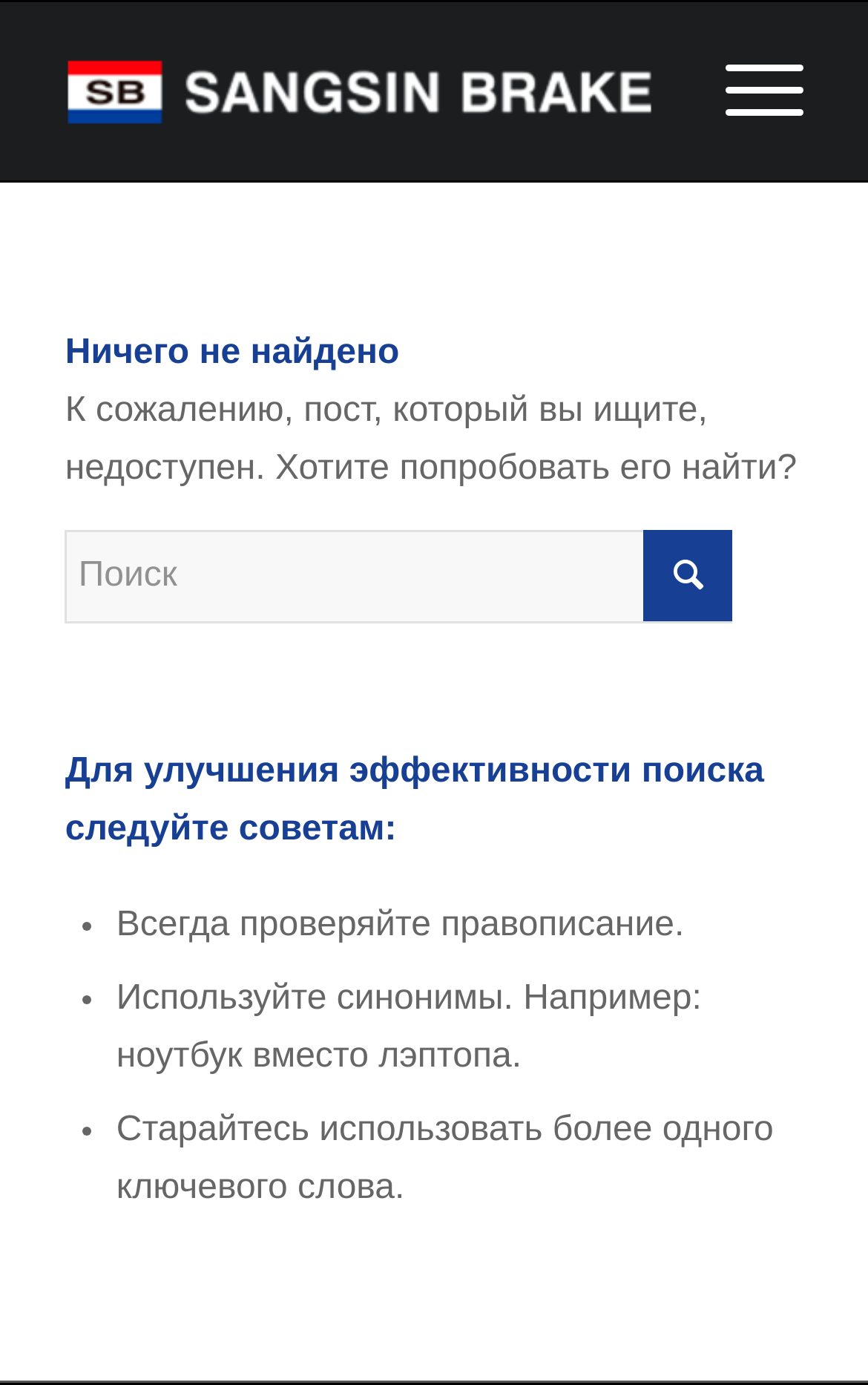Determine the bounding box coordinates for the UI element matching this description: "value=""".

[0.742, 0.383, 0.844, 0.449]